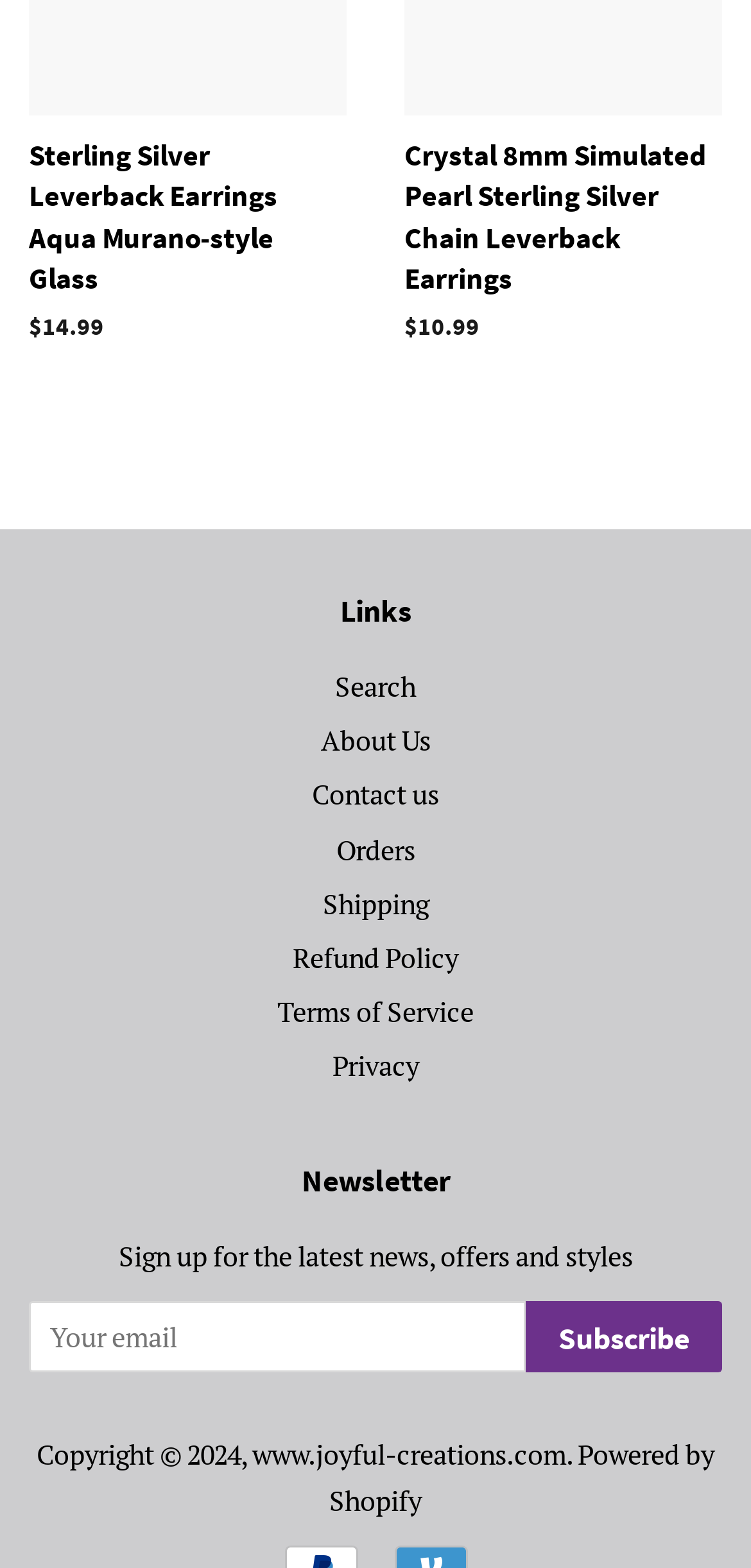Find the bounding box coordinates for the element that must be clicked to complete the instruction: "Contact us". The coordinates should be four float numbers between 0 and 1, indicated as [left, top, right, bottom].

[0.415, 0.495, 0.585, 0.519]